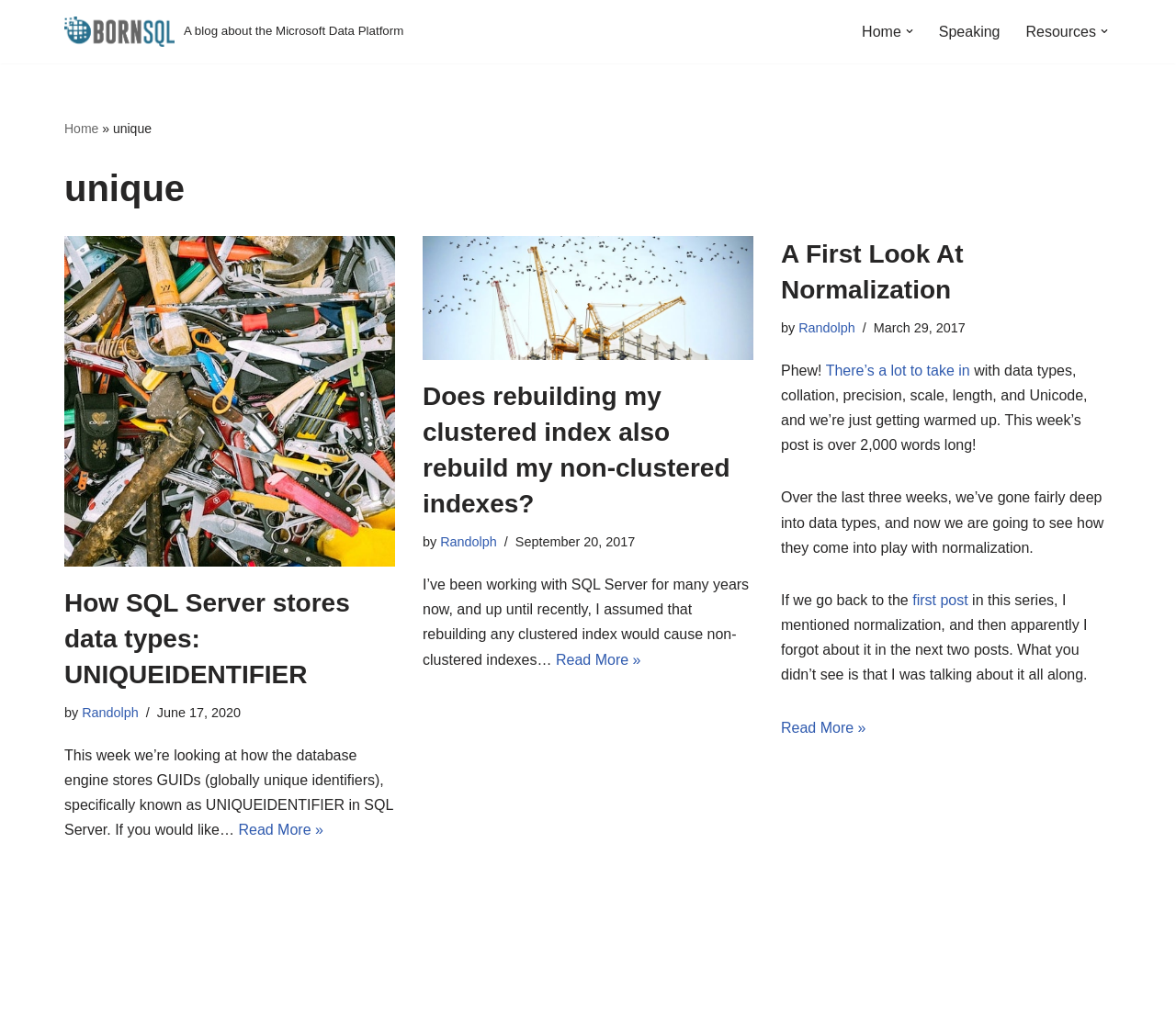Given the description A First Look At Normalization, predict the bounding box coordinates of the UI element. Ensure the coordinates are in the format (top-left x, top-left y, bottom-right x, bottom-right y) and all values are between 0 and 1.

[0.664, 0.234, 0.819, 0.297]